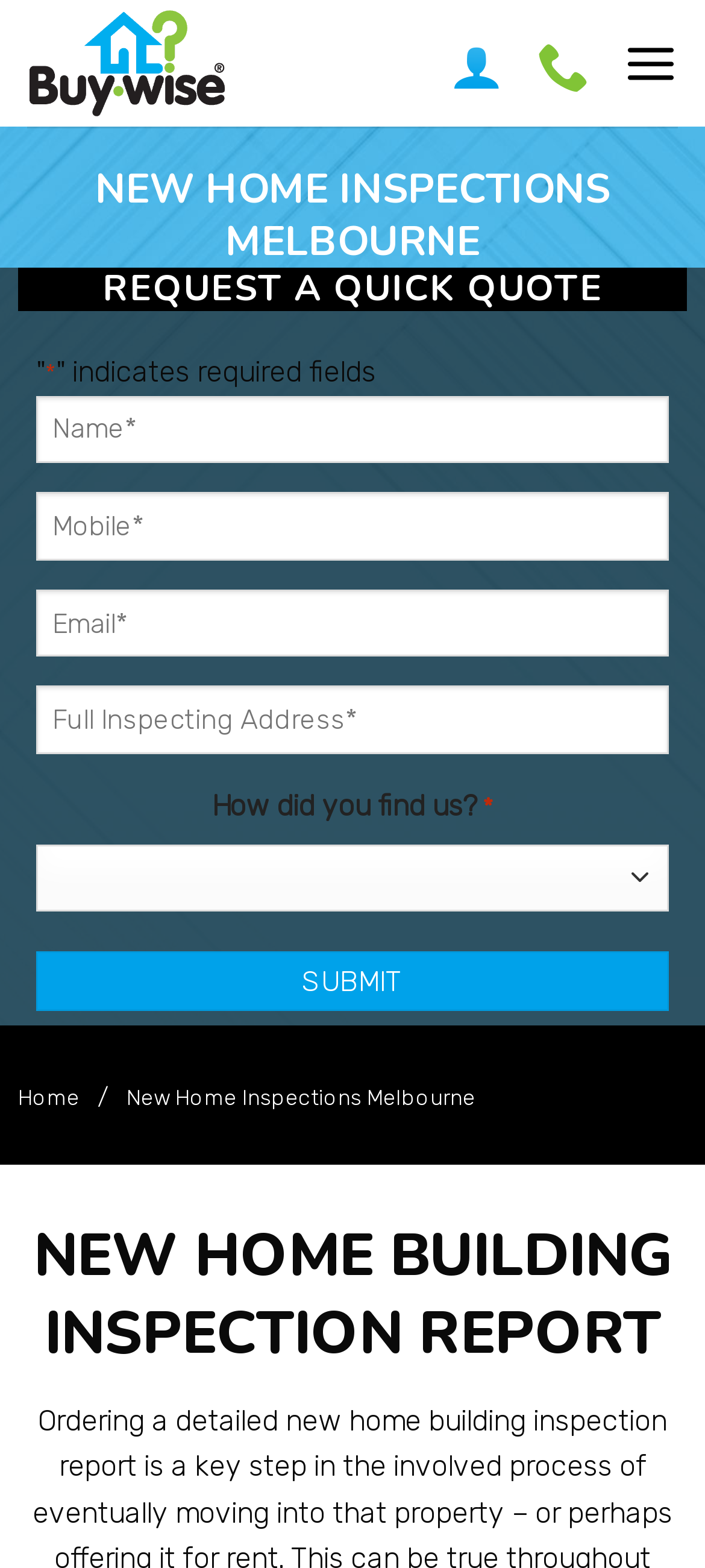Can you extract the headline from the webpage for me?

NEW HOME INSPECTIONS MELBOURNE